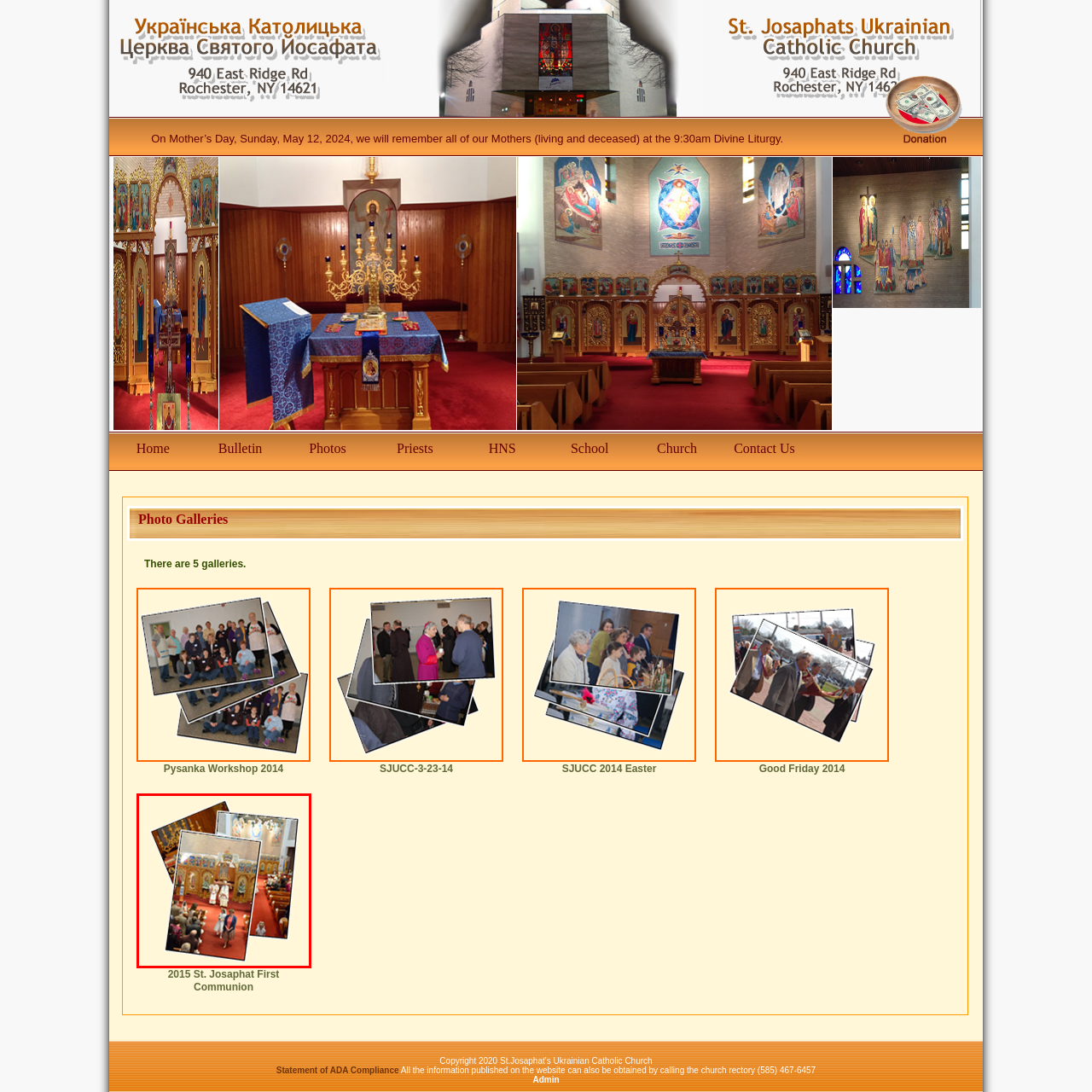Inspect the area enclosed by the red box and reply to the question using only one word or a short phrase: 
What is reflected in the atmosphere of the occasion?

Joyous and sacred atmosphere